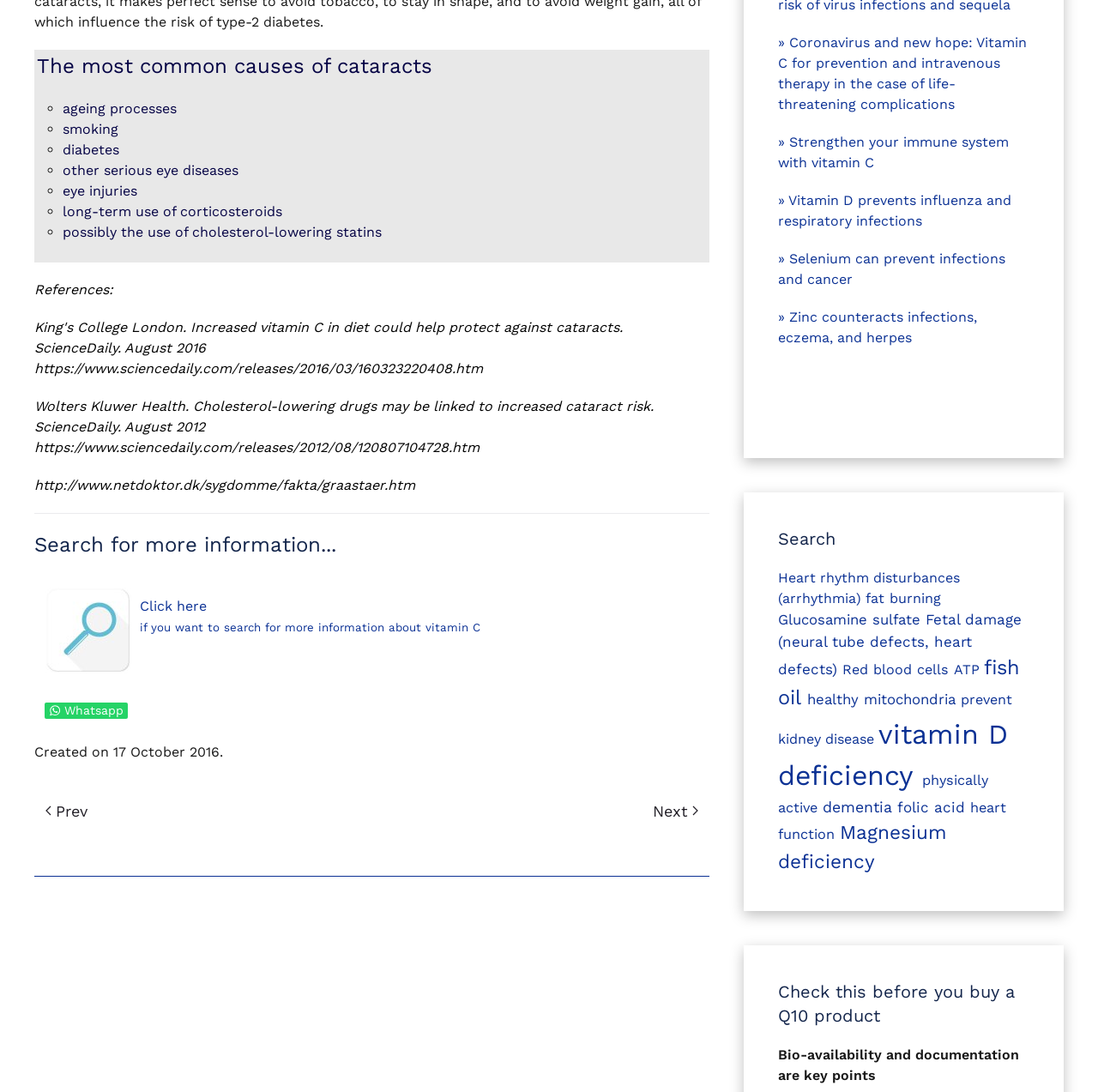Determine the bounding box coordinates for the area you should click to complete the following instruction: "Search for heart rhythm disturbances".

[0.708, 0.522, 0.874, 0.555]